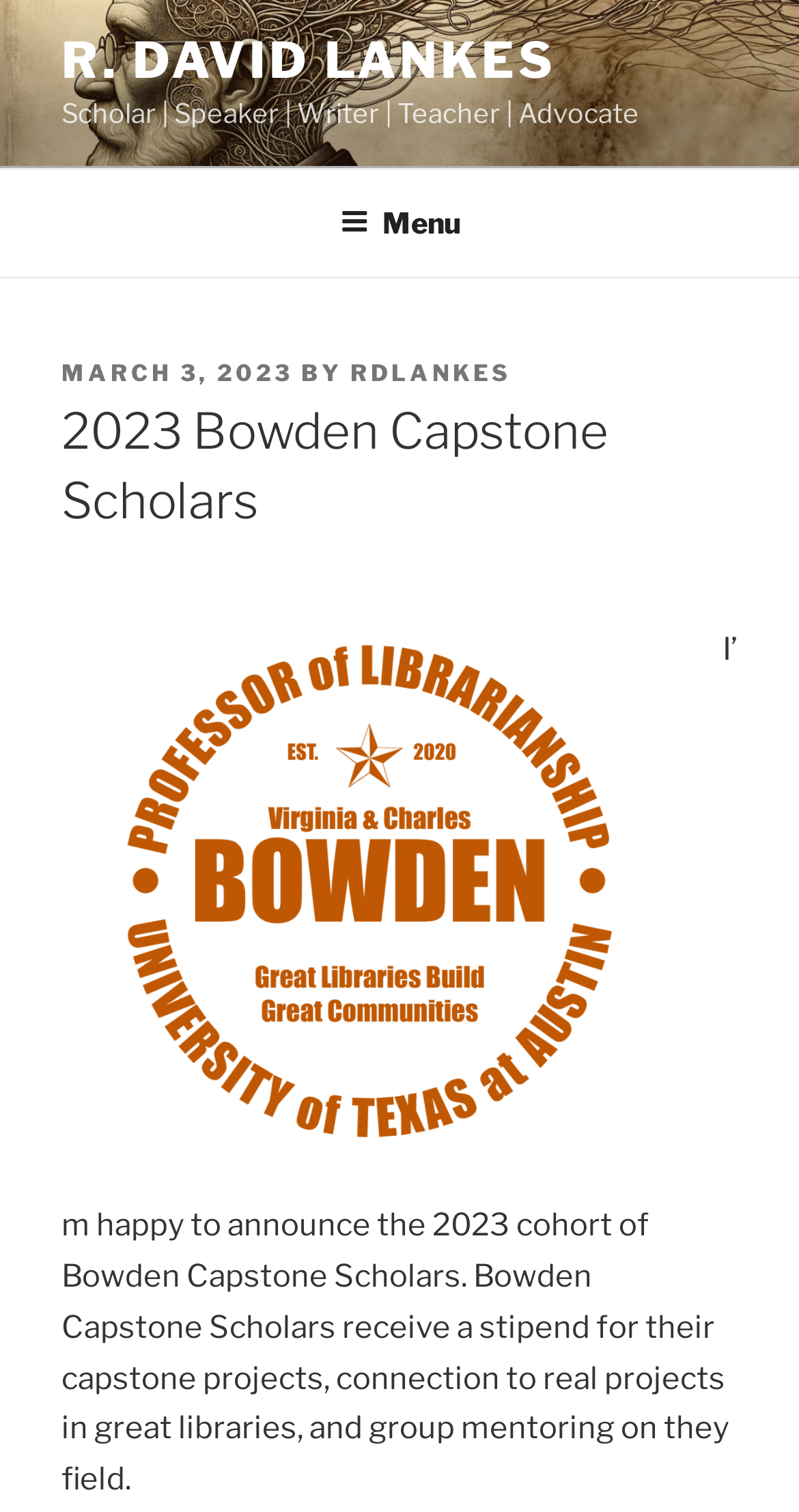What is the name of the scholar?
Provide a fully detailed and comprehensive answer to the question.

The name of the scholar can be found in the link at the top of the page, which reads 'R. DAVID LANKES'. This link is likely the title of the webpage or the name of the author.